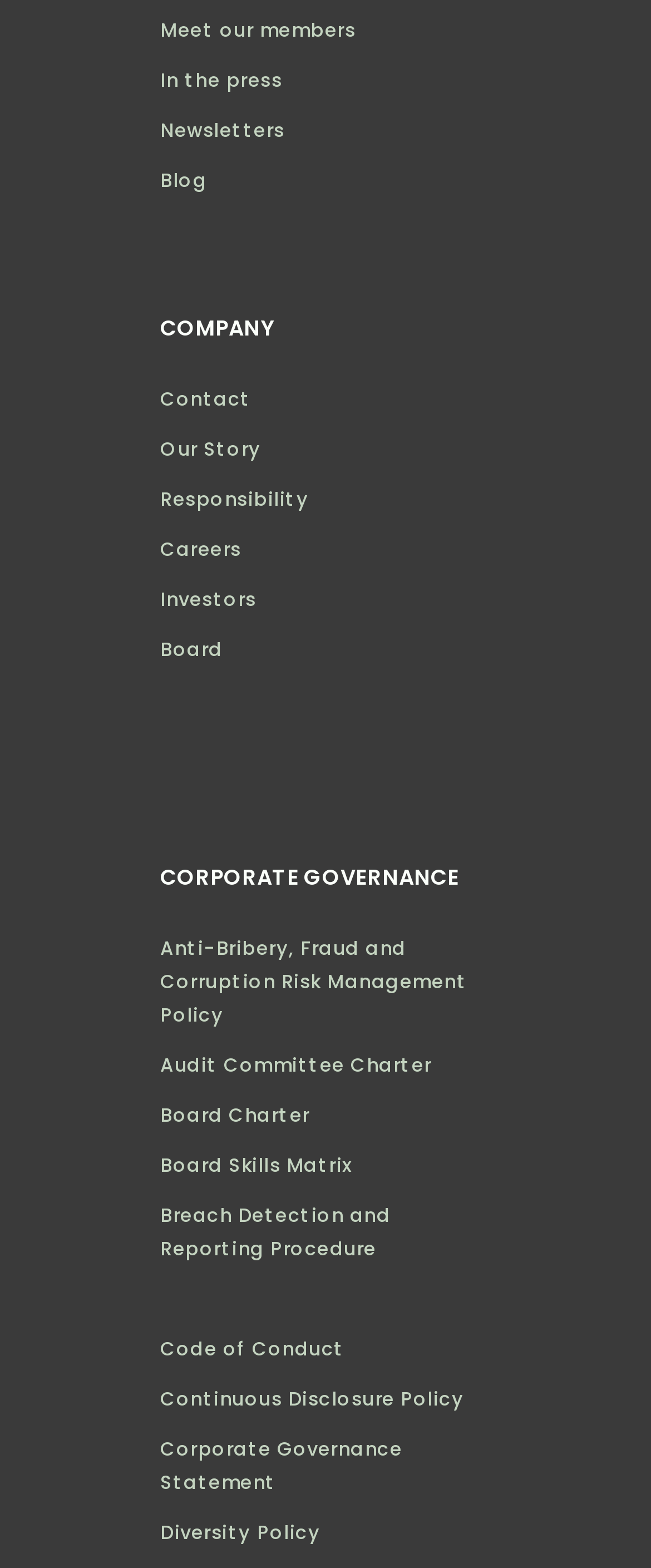Answer this question using a single word or a brief phrase:
How many links are under the 'COMPANY' heading?

6